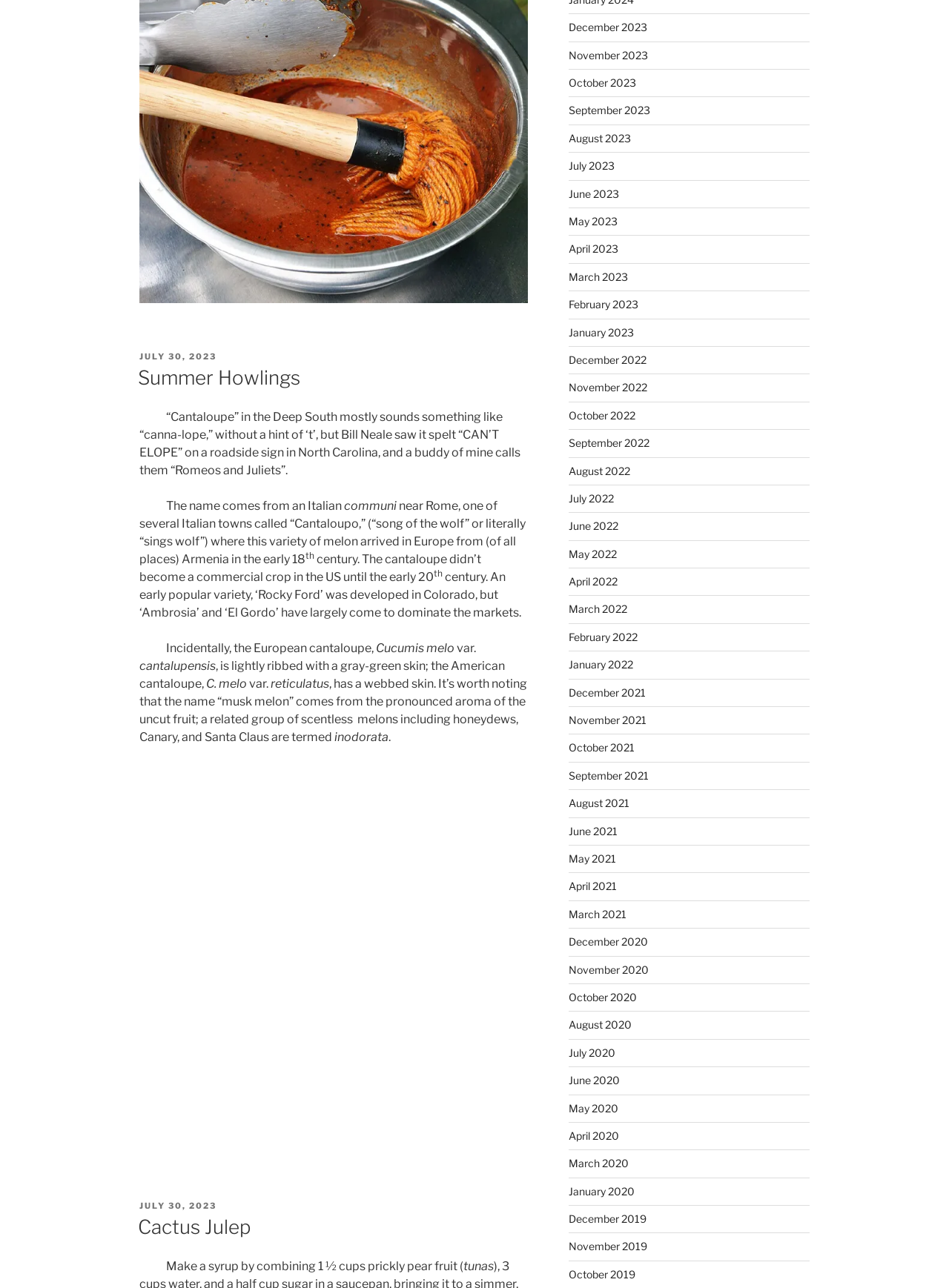Pinpoint the bounding box coordinates of the clickable element needed to complete the instruction: "Click on the 'July 2023' link". The coordinates should be provided as four float numbers between 0 and 1: [left, top, right, bottom].

[0.599, 0.124, 0.647, 0.134]